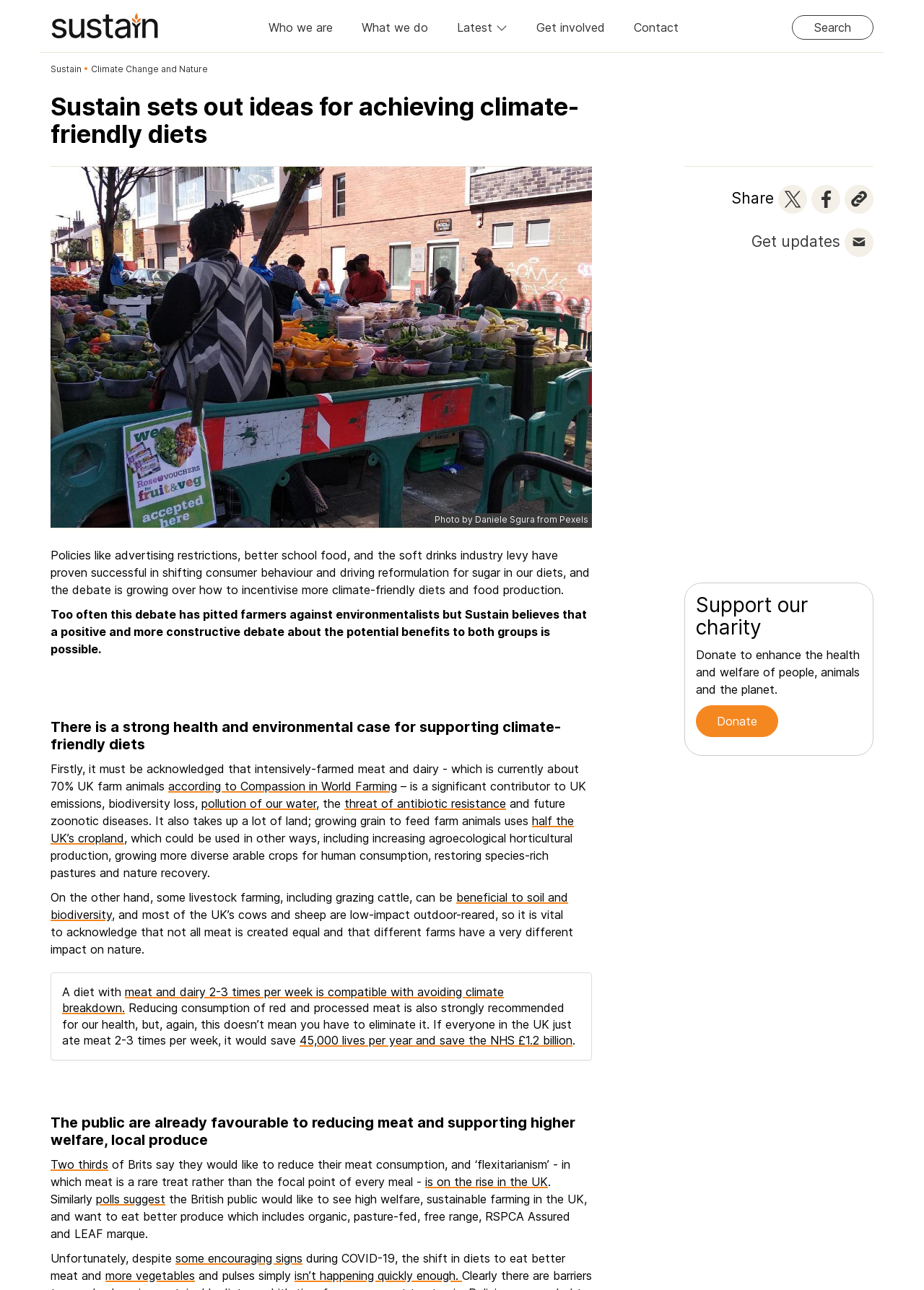Please give a succinct answer to the question in one word or phrase:
What is the name of the alliance for better food and farming?

Sustain